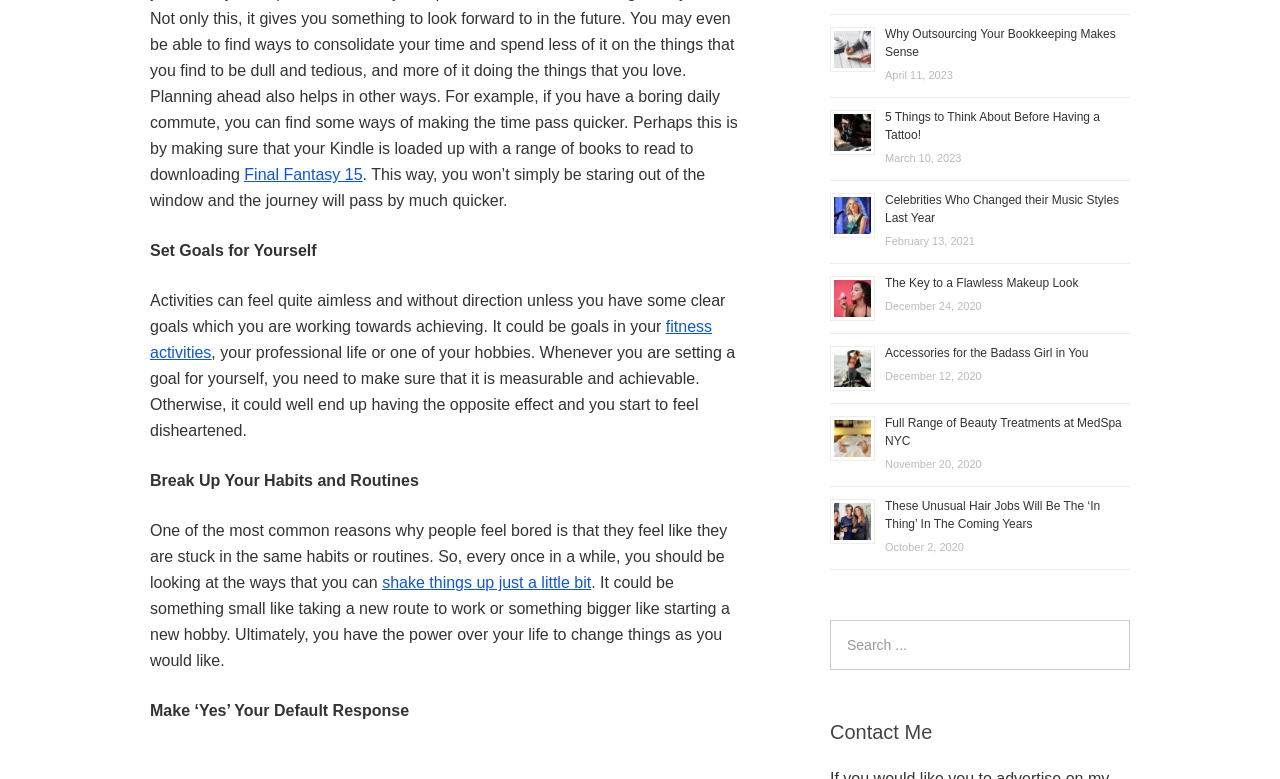Answer briefly with one word or phrase:
What is the topic of the first article?

Final Fantasy 15